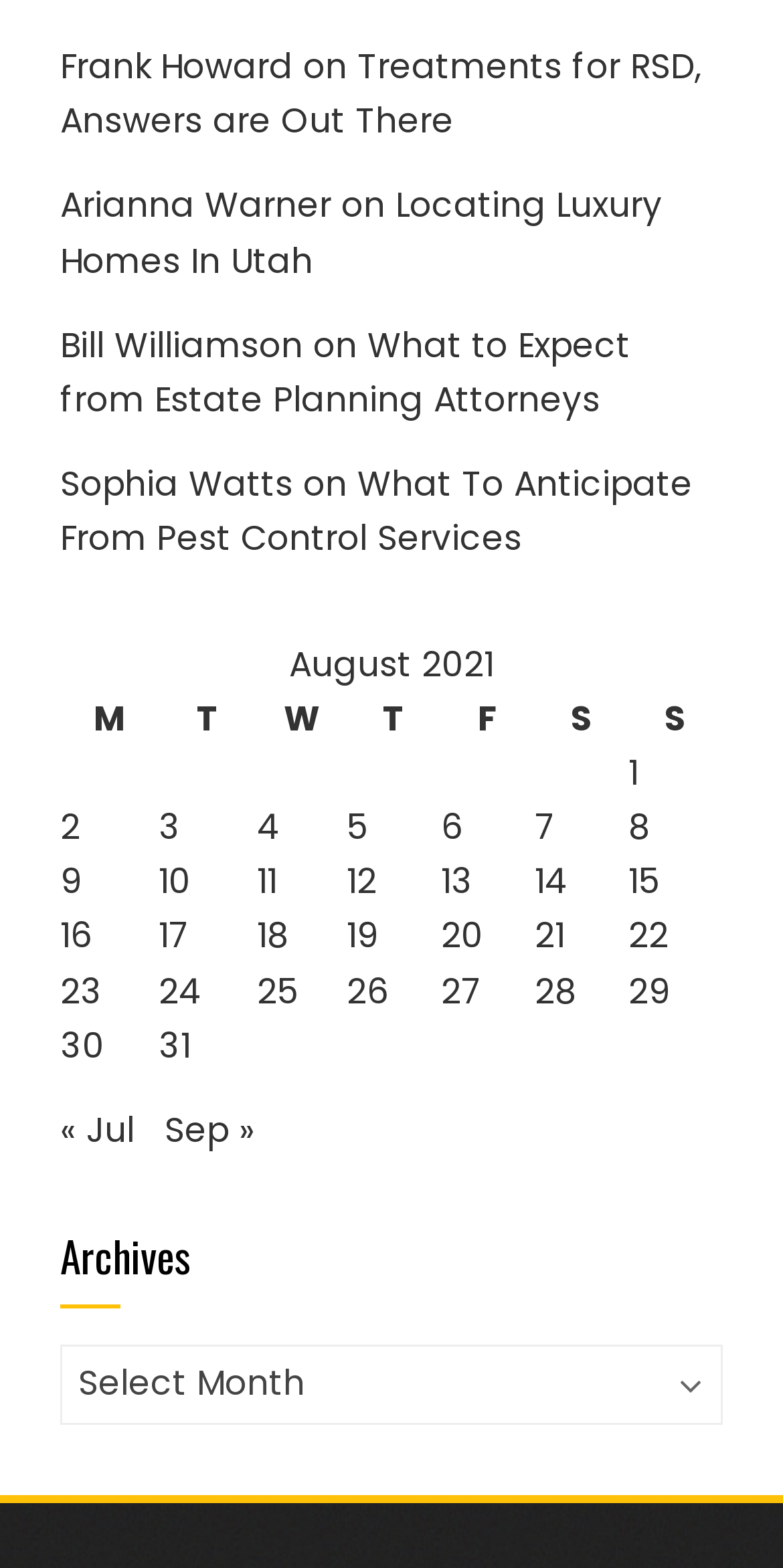Answer the question with a brief word or phrase:
How many days are listed in the table?

31